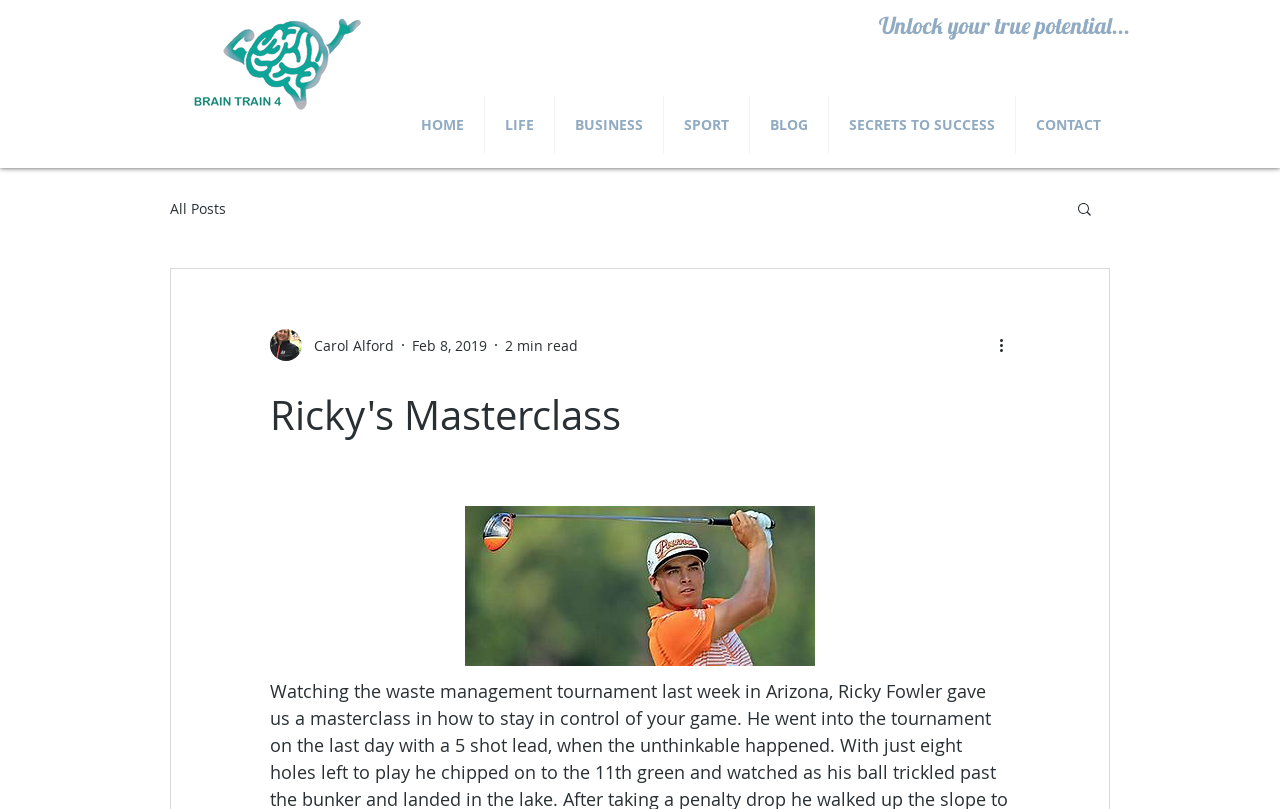Provide a short answer using a single word or phrase for the following question: 
How many social media icons are present?

4